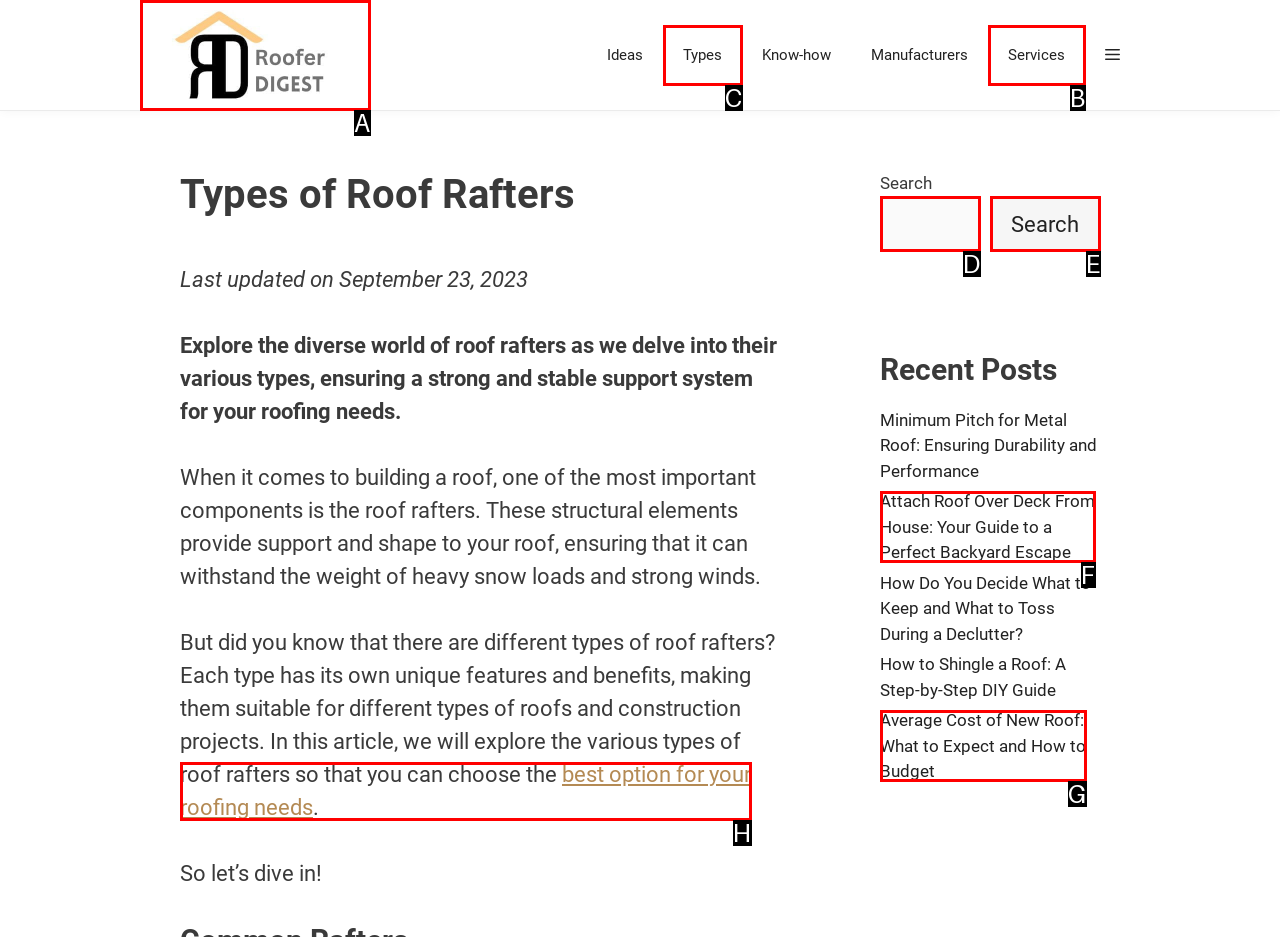Which lettered option should be clicked to achieve the task: Explore the 'Types' section? Choose from the given choices.

C